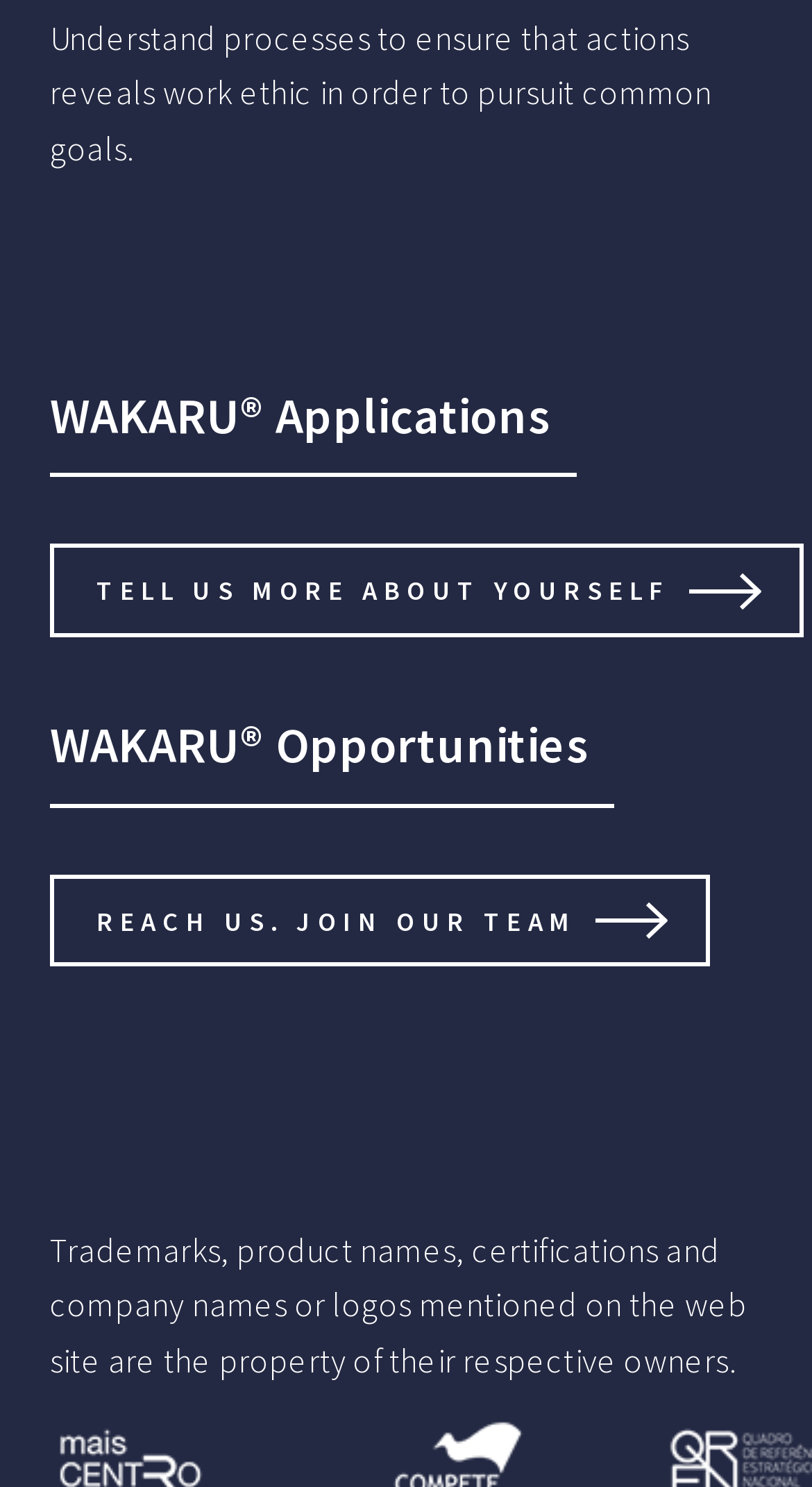What is the disclaimer about on the webpage? Examine the screenshot and reply using just one word or a brief phrase.

Trademarks and property